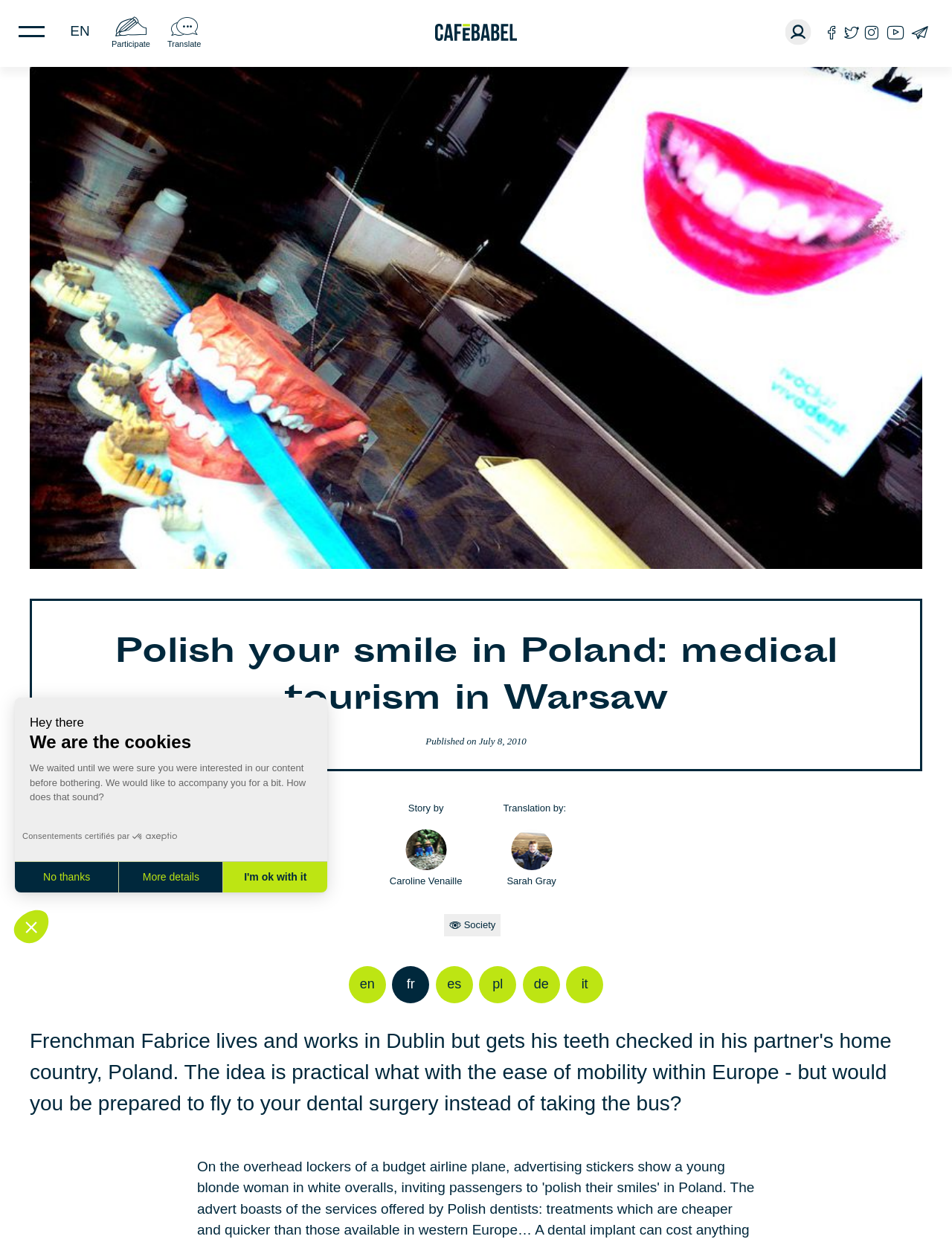What is the topic of the story?
Provide a detailed answer to the question using information from the image.

I inferred the answer by reading the heading 'Polish your smile in Poland: medical tourism in Warsaw' and understanding the context of the webpage.